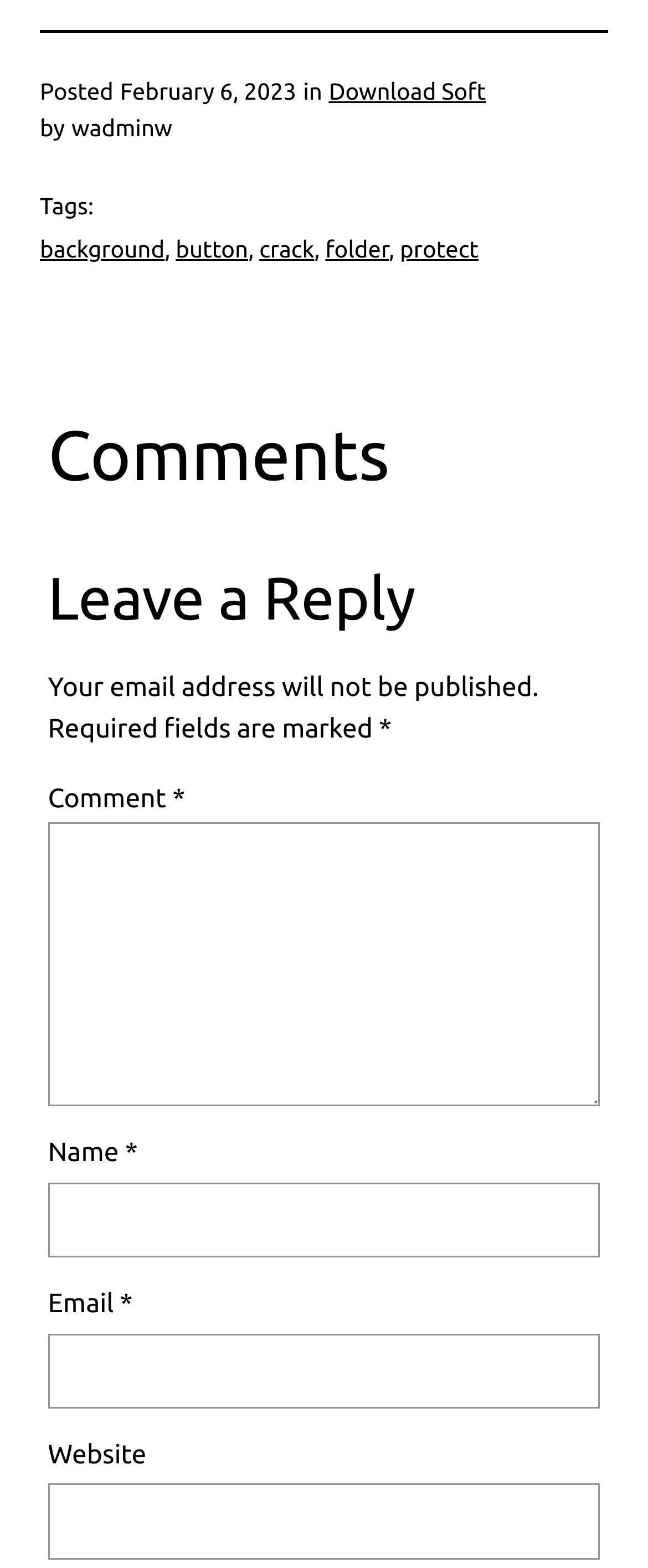Pinpoint the bounding box coordinates of the clickable element needed to complete the instruction: "Click the 'protect' tag". The coordinates should be provided as four float numbers between 0 and 1: [left, top, right, bottom].

[0.617, 0.15, 0.739, 0.167]